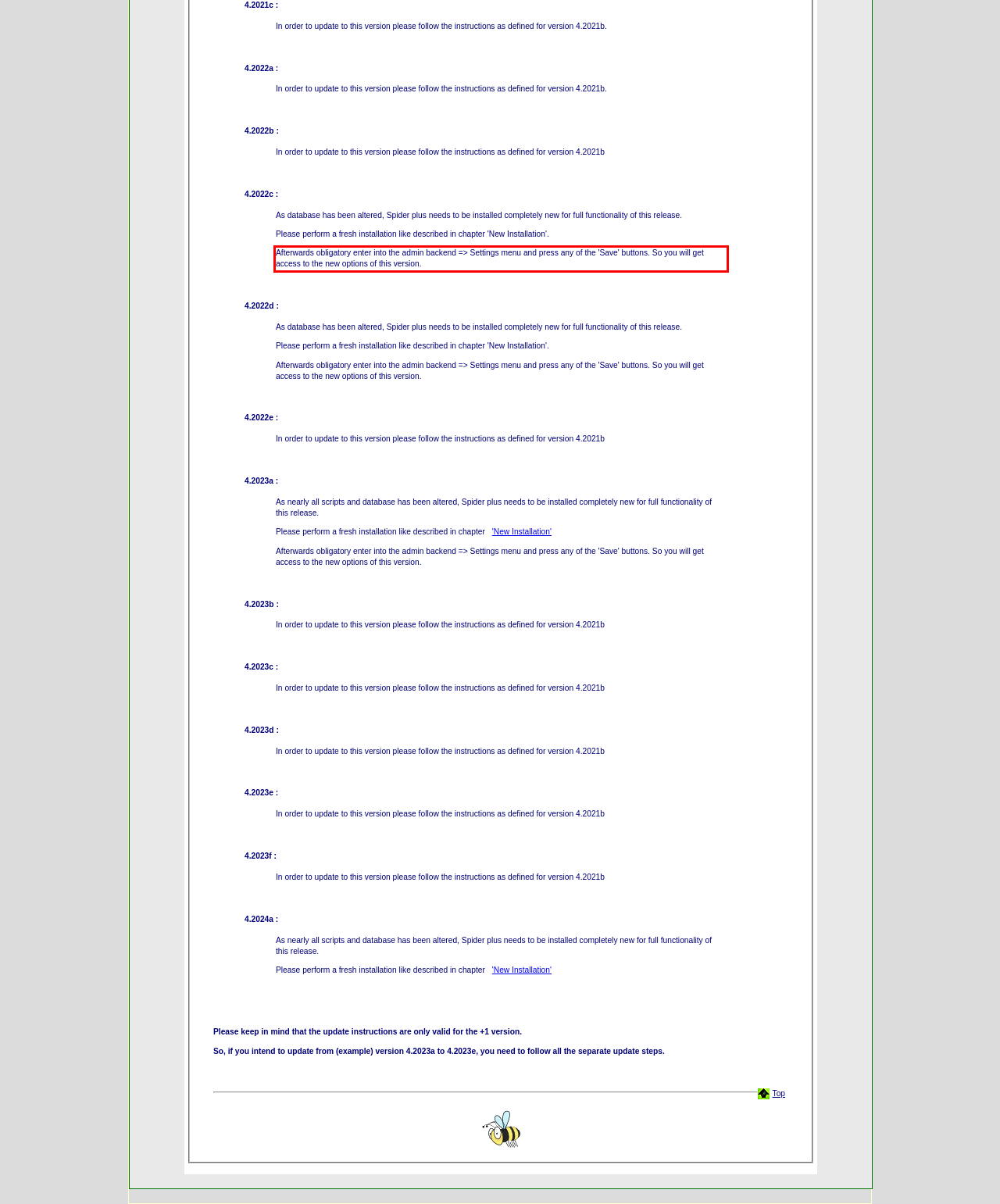Identify the text inside the red bounding box in the provided webpage screenshot and transcribe it.

Afterwards obligatory enter into the admin backend => Settings menu and press any of the 'Save' buttons. So you will get access to the new options of this version.